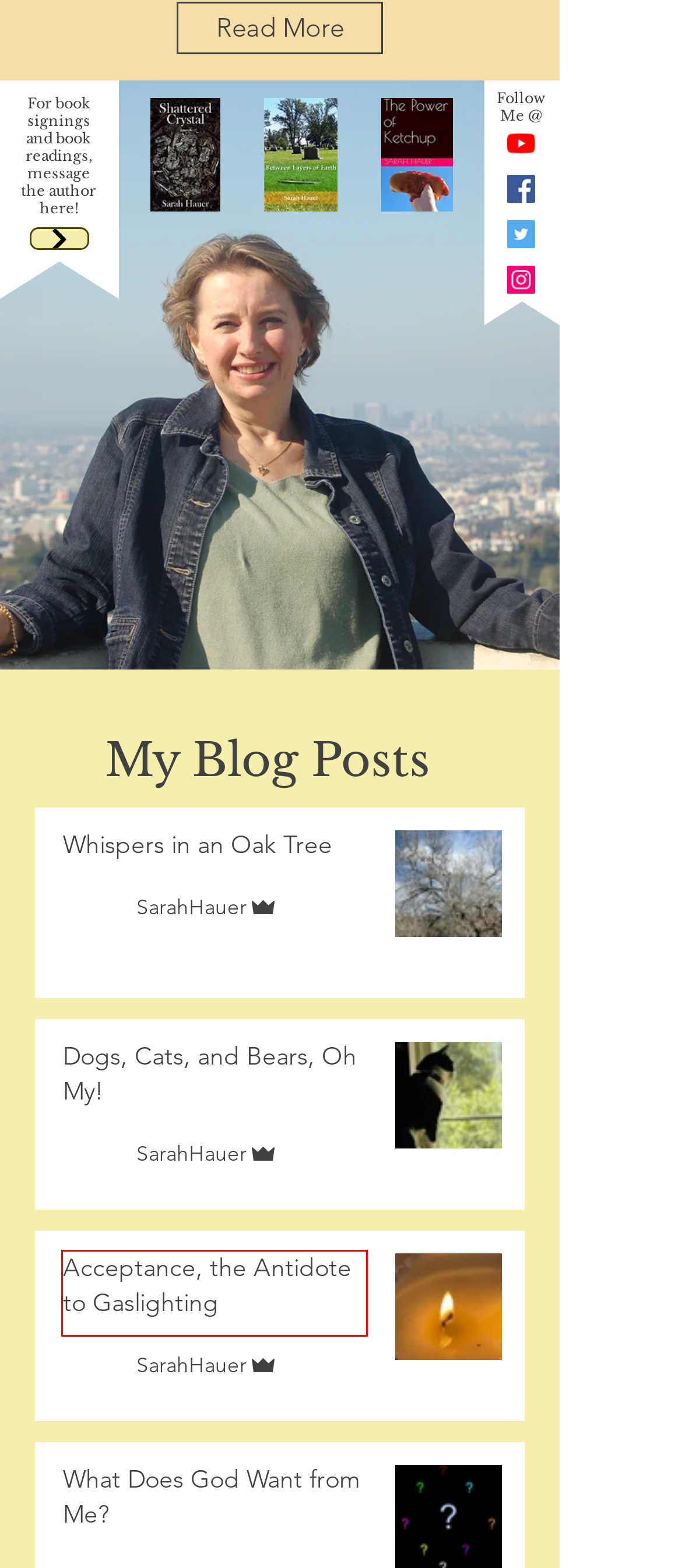Given a webpage screenshot with a red bounding box around a particular element, identify the best description of the new webpage that will appear after clicking on the element inside the red bounding box. Here are the candidates:
A. Whispers in an Oak Tree
B. Humor In Chaos | Blog
C. Dogs, Cats, and Bears, Oh My!
D. Humor In Chaos | Books
E. Laying Hands
F. Acceptance, the Antidote to Gaslighting
G. What Does God Want from Me?
H. Humor In Chaos | About

F